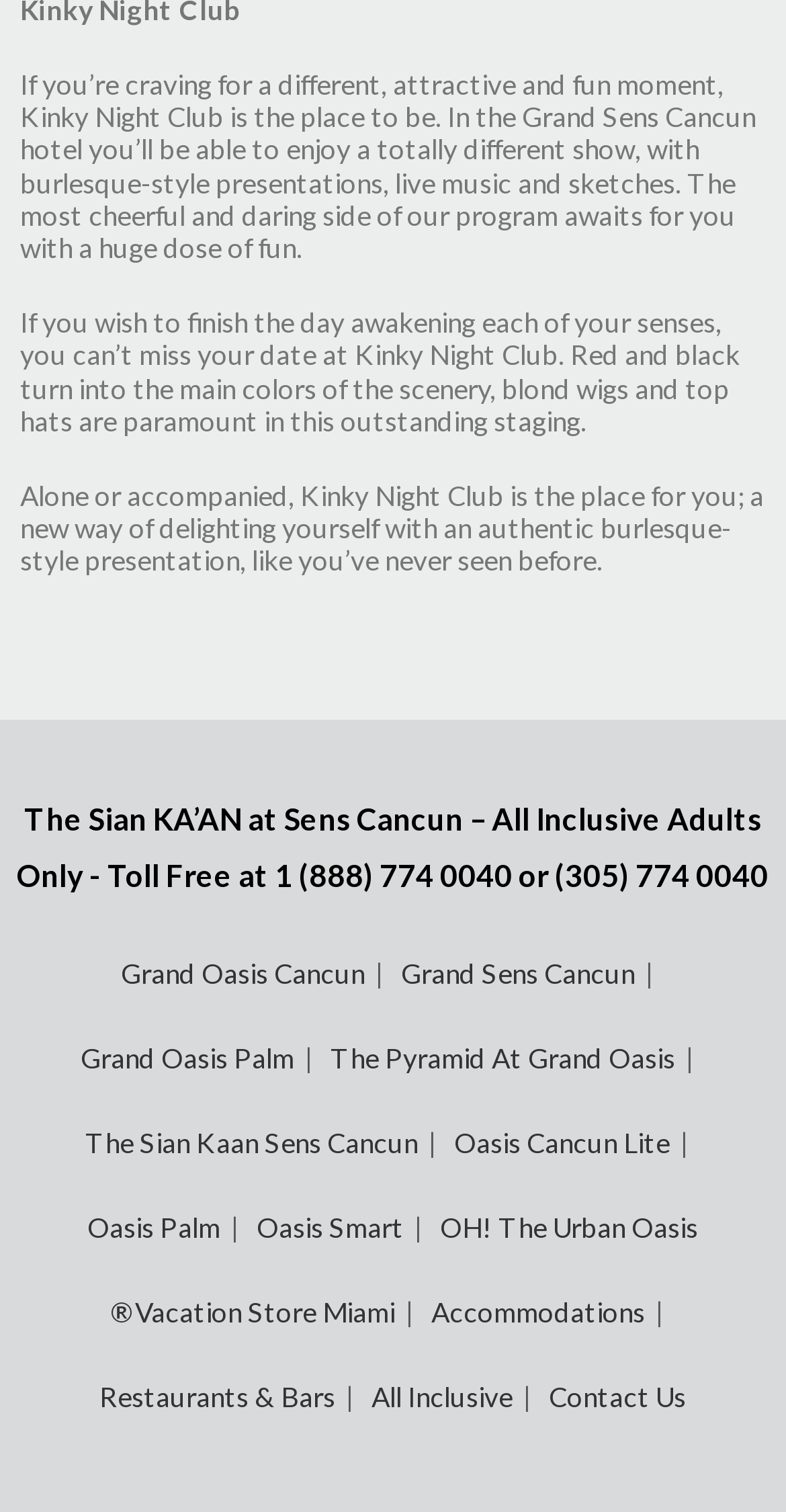Please determine the bounding box coordinates of the element to click in order to execute the following instruction: "Explore Accommodations". The coordinates should be four float numbers between 0 and 1, specified as [left, top, right, bottom].

[0.549, 0.841, 0.859, 0.896]